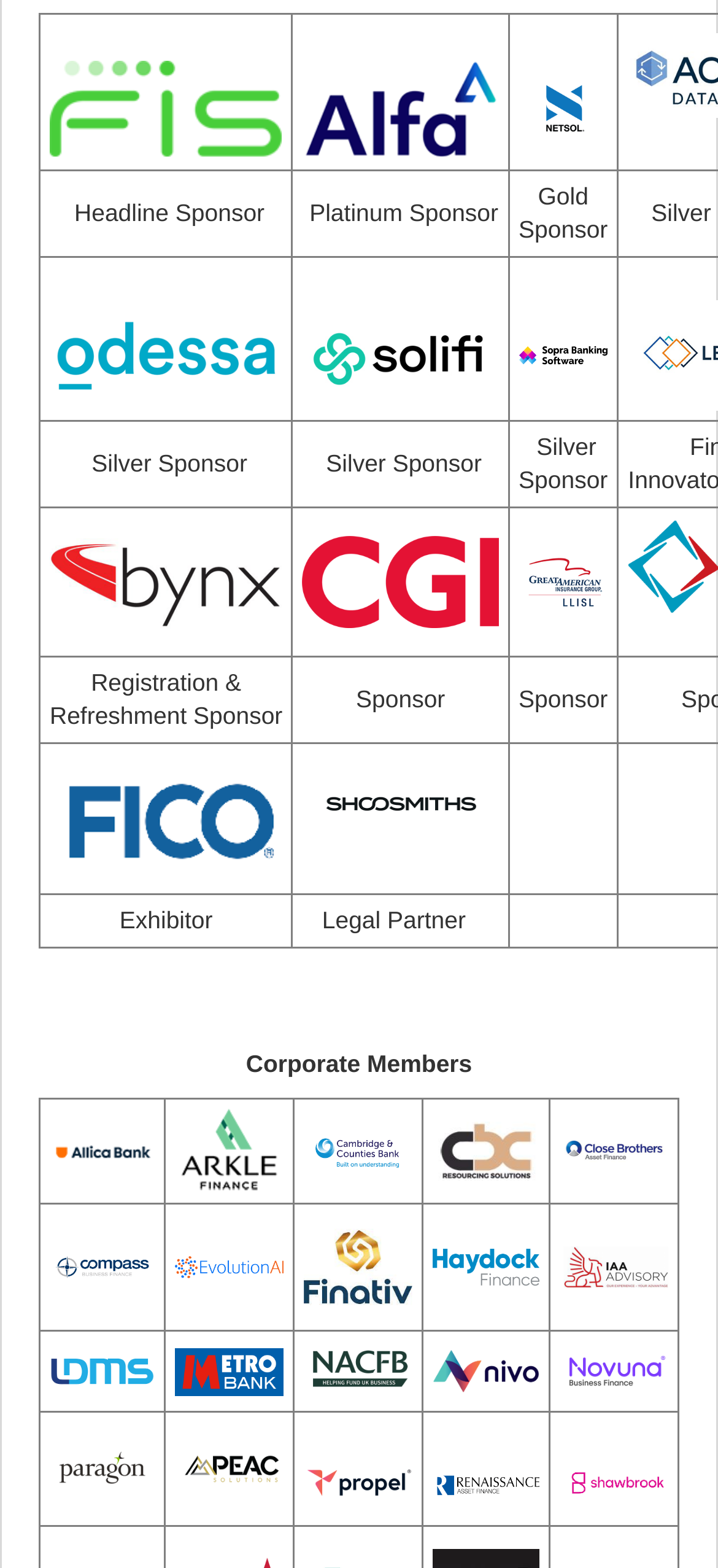Respond to the question below with a single word or phrase:
What is the logo above 'alfa200'?

NETSOL new logo 2020